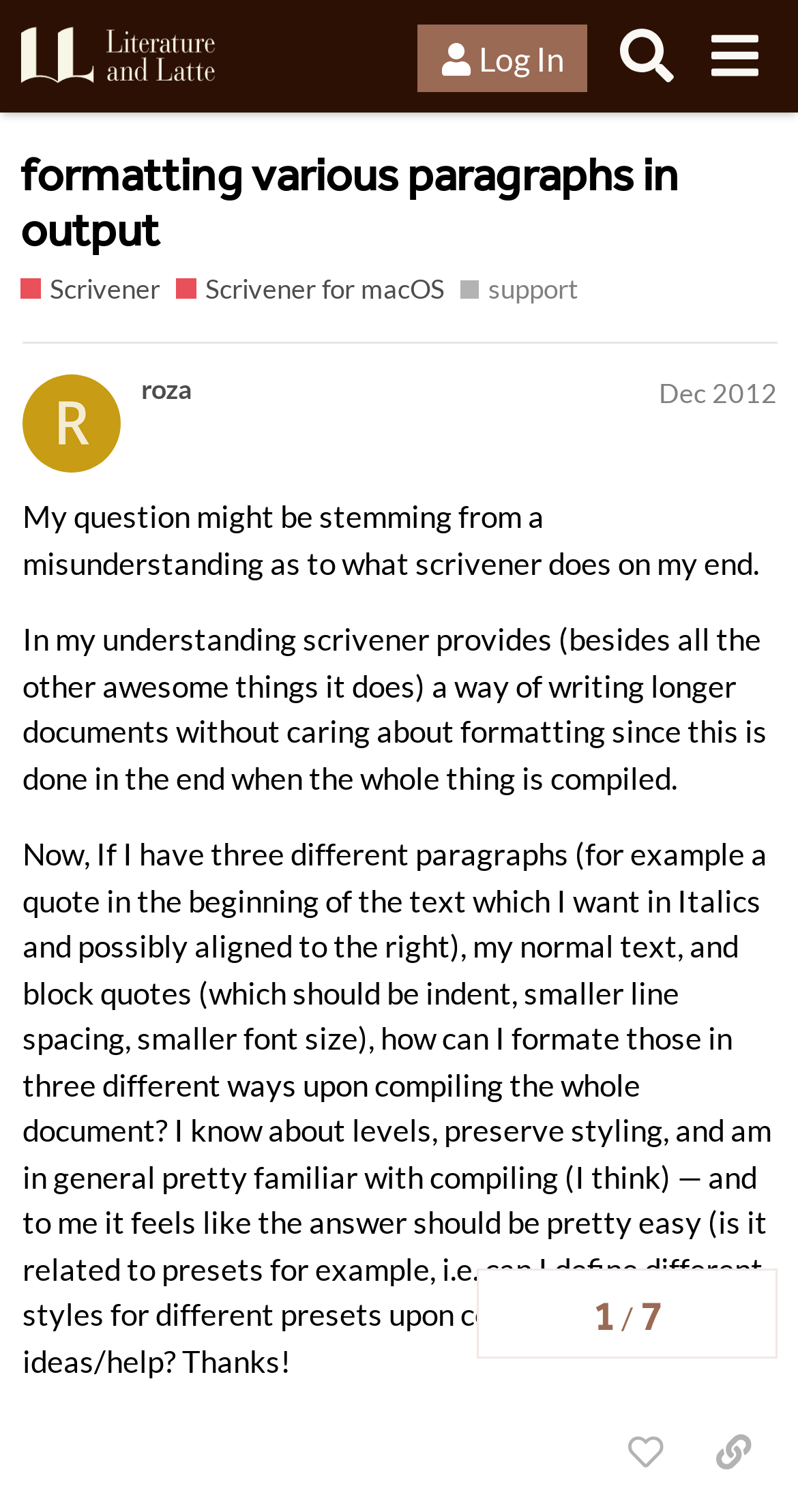Please identify the bounding box coordinates of the area that needs to be clicked to follow this instruction: "Like the post".

[0.753, 0.935, 0.864, 0.986]